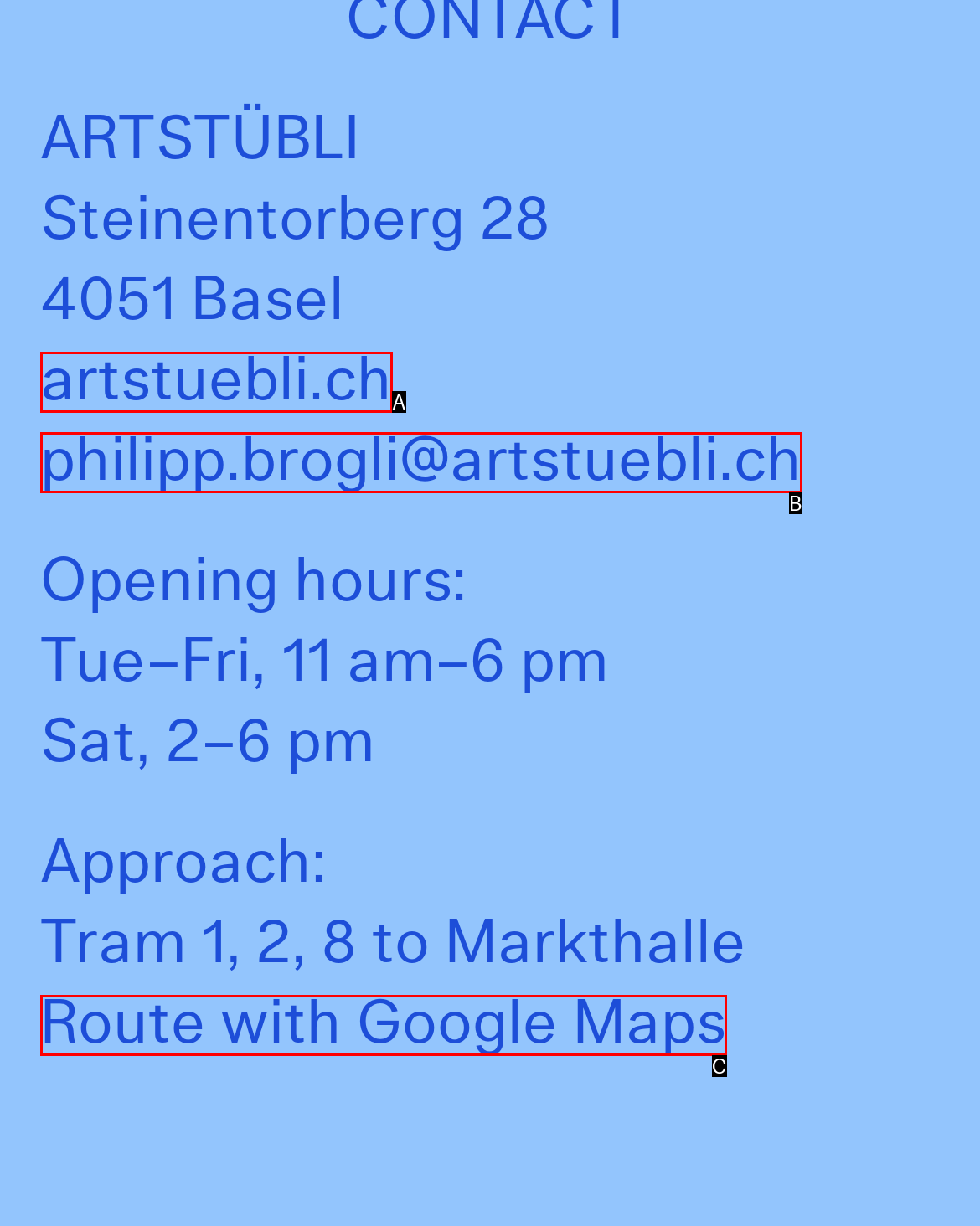Identify the HTML element that corresponds to the description: philipp.brogli@artstuebli.ch
Provide the letter of the matching option from the given choices directly.

B